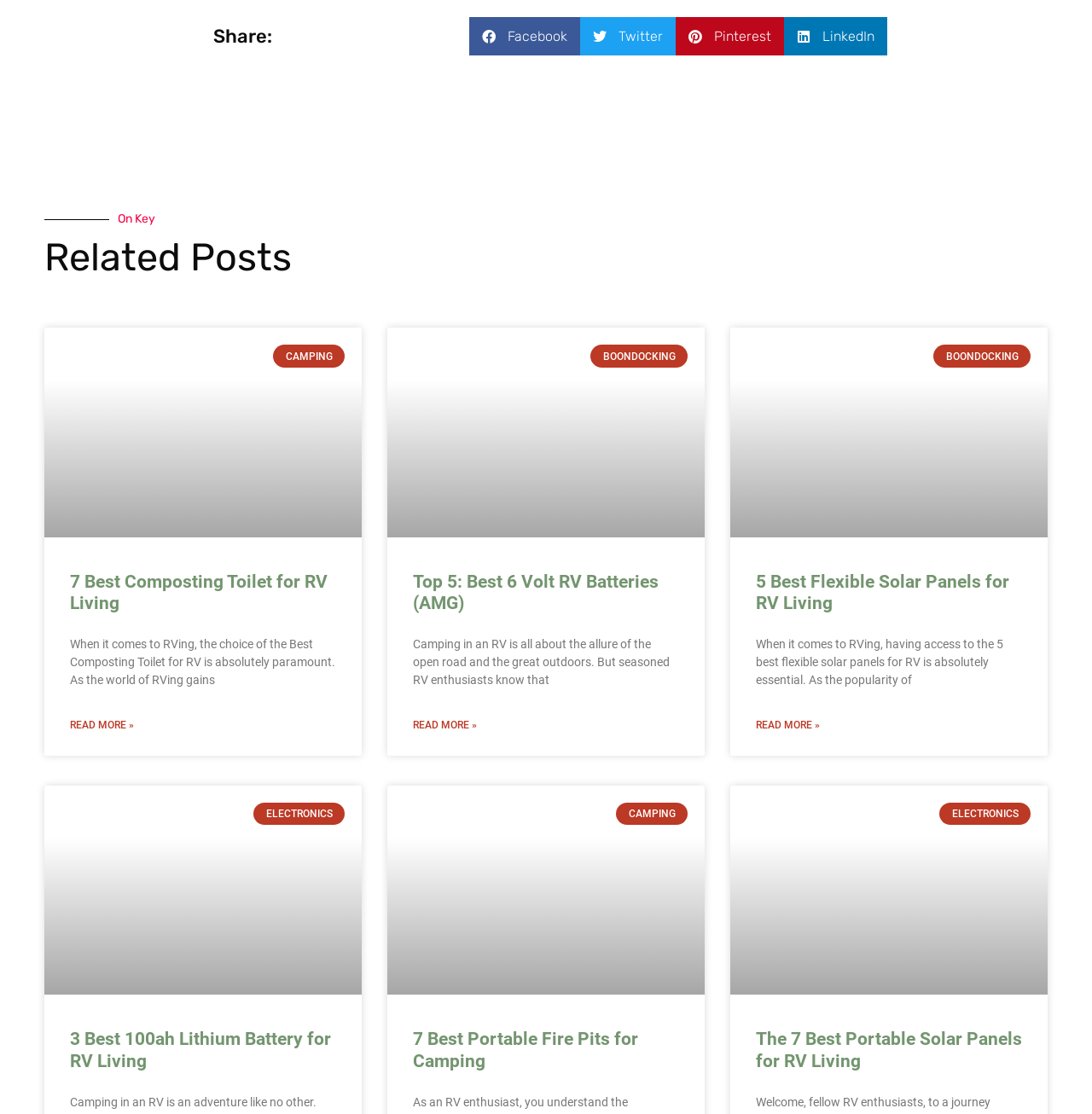From the webpage screenshot, identify the region described by Read More ». Provide the bounding box coordinates as (top-left x, top-left y, bottom-right x, bottom-right y), with each value being a floating point number between 0 and 1.

[0.378, 0.64, 0.437, 0.663]